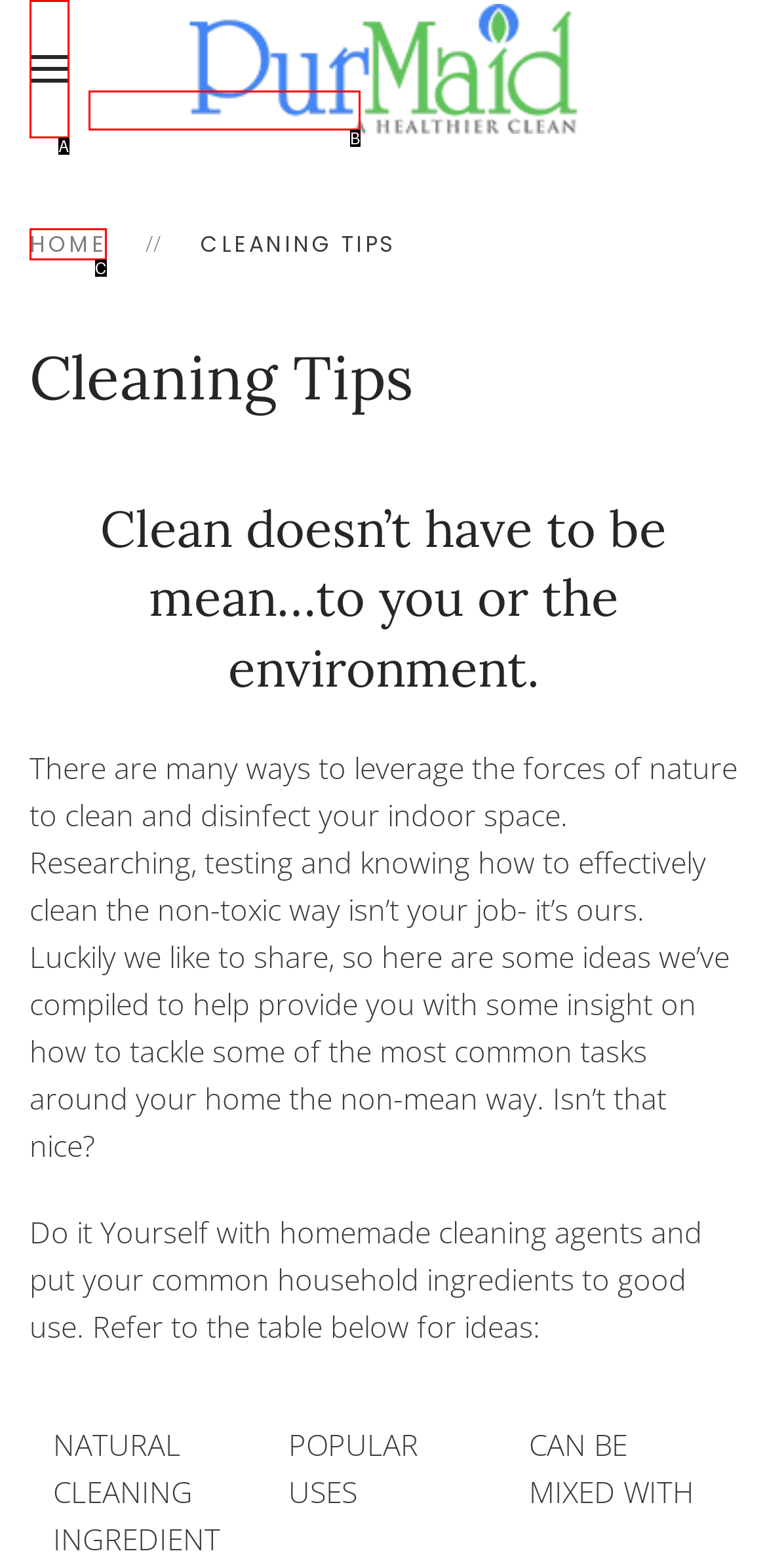Choose the letter that best represents the description: Skip to main content. Answer with the letter of the selected choice directly.

B